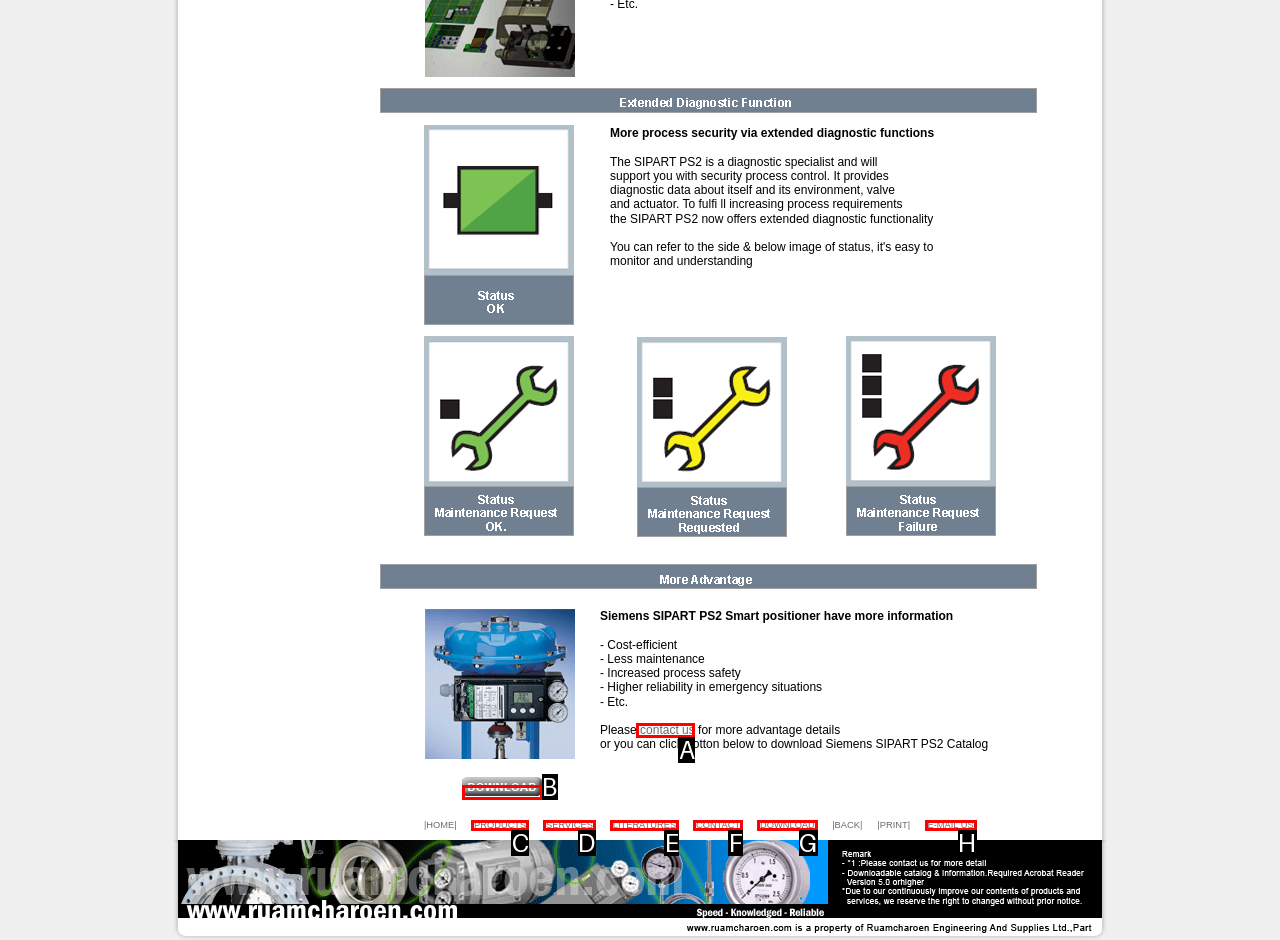Identify the letter of the UI element that corresponds to: |CONTACT|
Respond with the letter of the option directly.

F